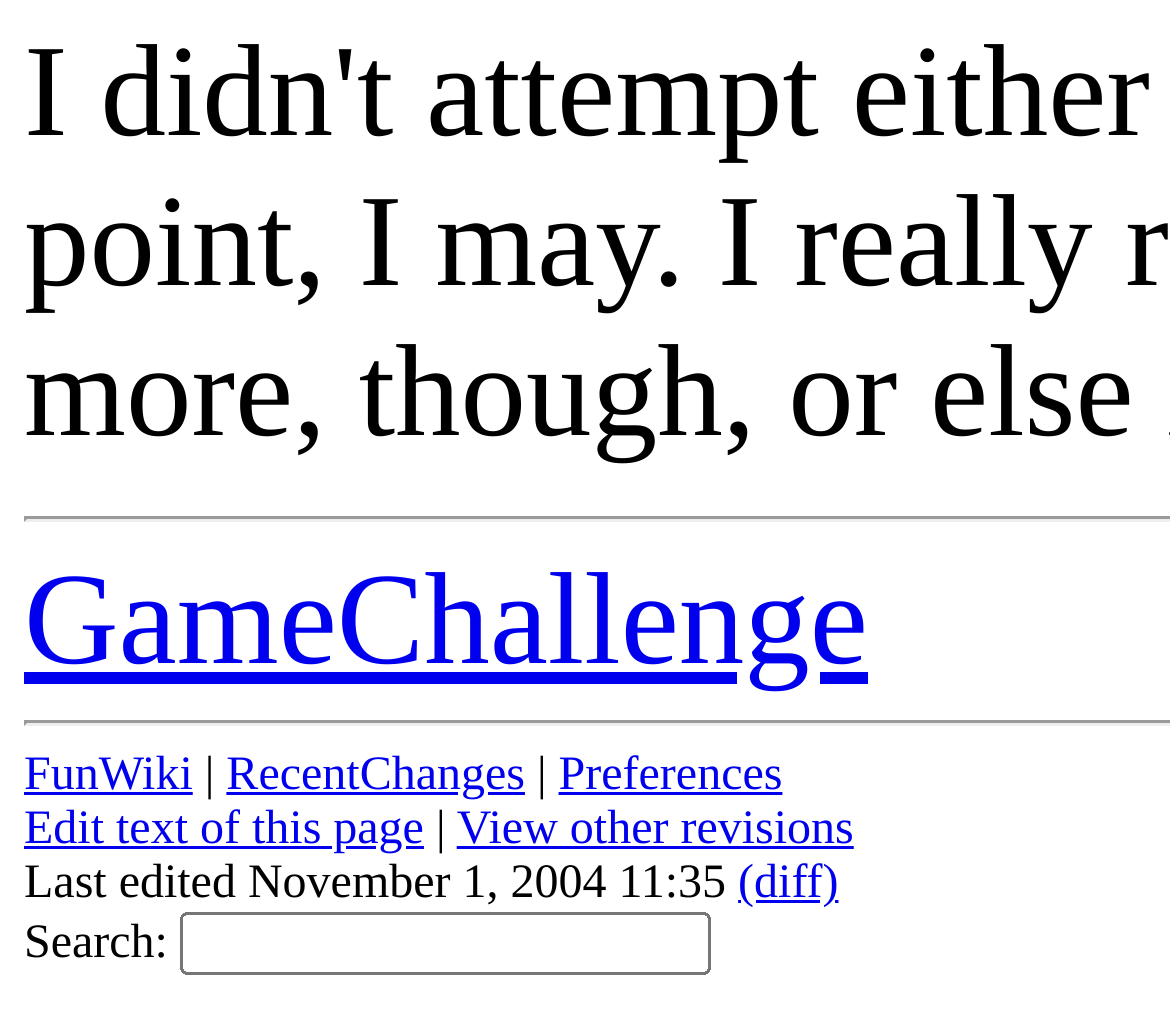Examine the screenshot and answer the question in as much detail as possible: What is the function of the textbox?

The textbox is located next to the text 'Search:' and is likely used to input search queries. This is inferred from the text label and the position of the textbox, which suggests that it is related to searching the website.